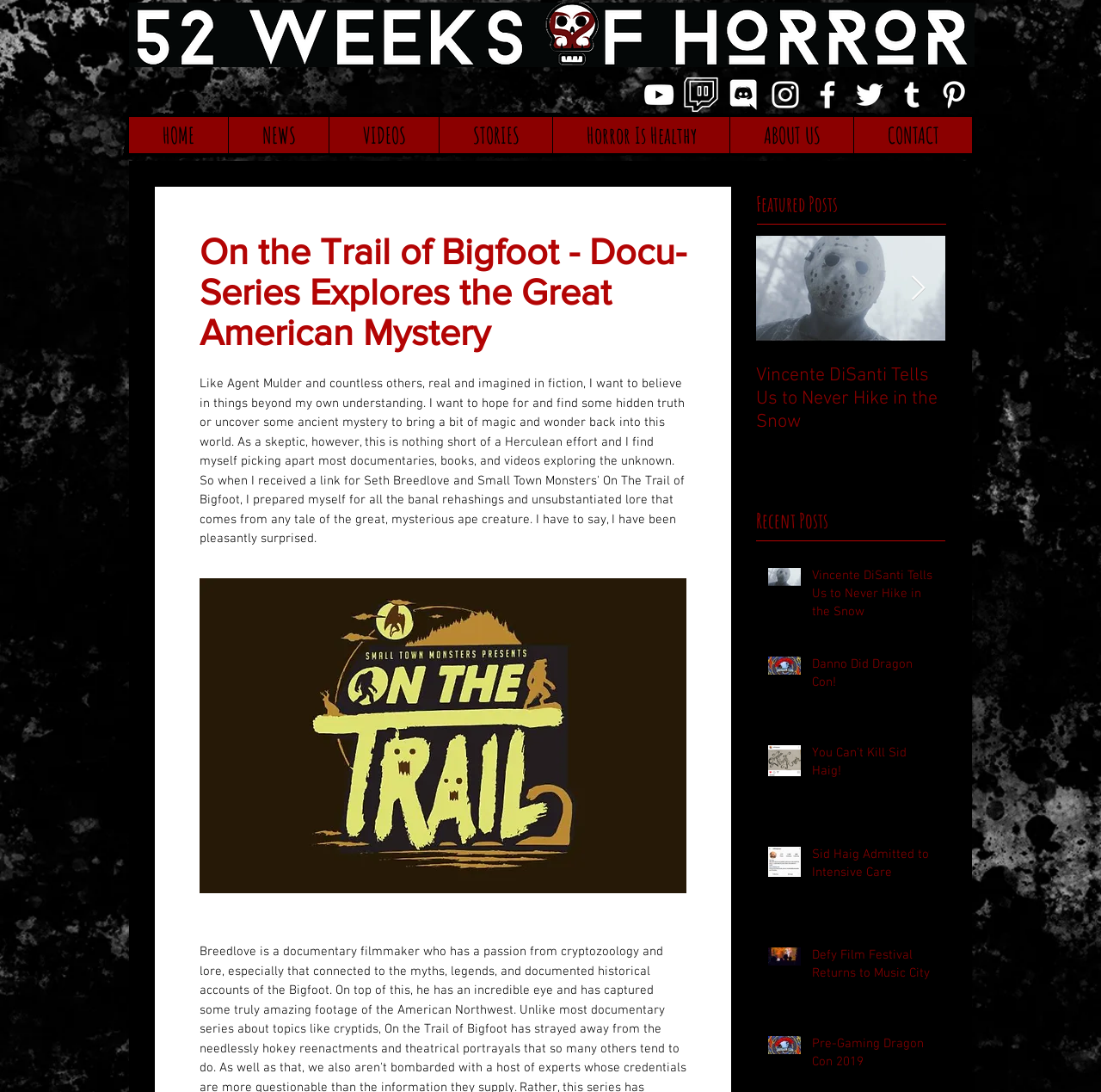Kindly provide the bounding box coordinates of the section you need to click on to fulfill the given instruction: "Go to the 'NEWS' page".

[0.207, 0.107, 0.298, 0.14]